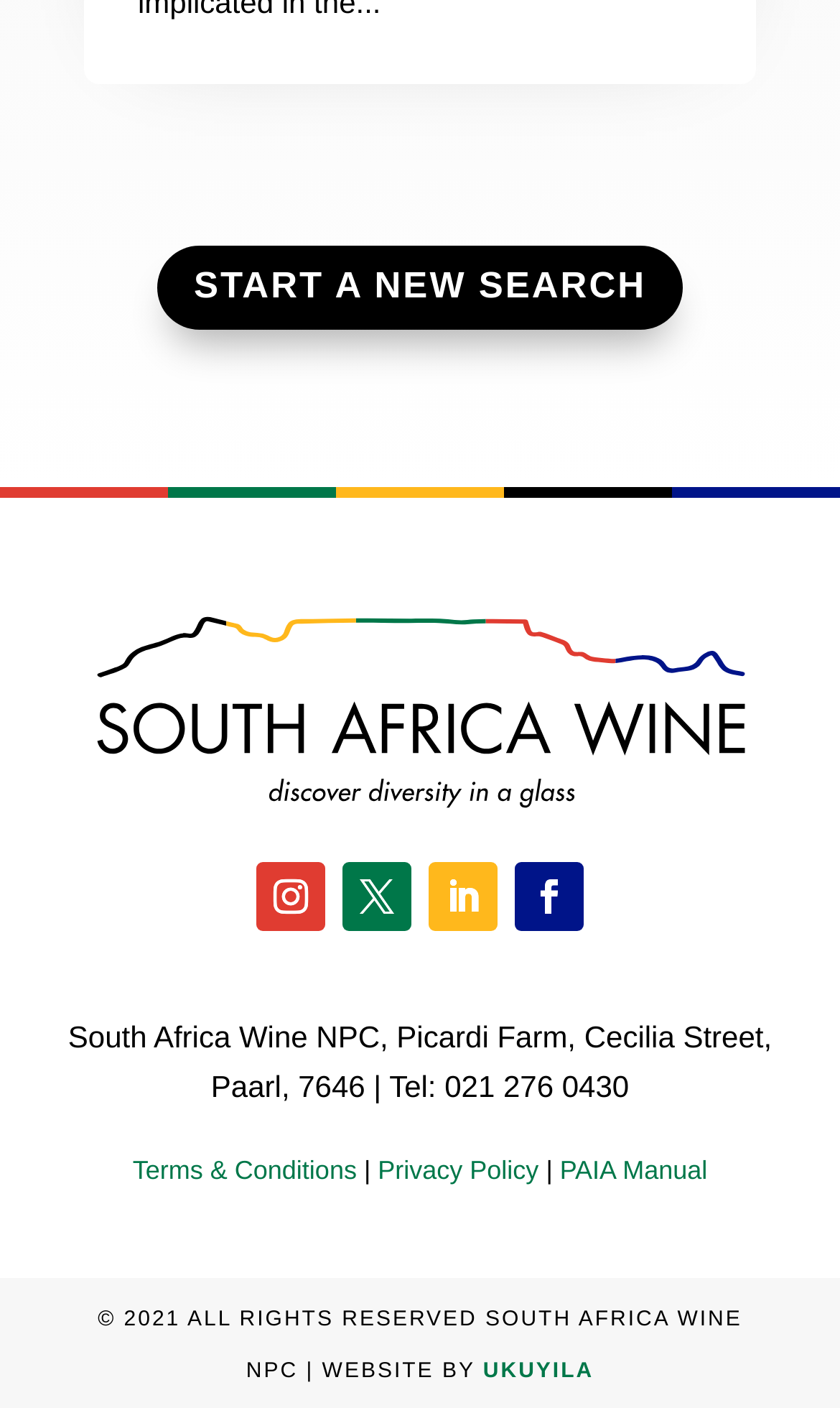What is the copyright year of the website?
Could you give a comprehensive explanation in response to this question?

I found the copyright year by looking at the static text element that contains the copyright information, which is '© 2021 ALL RIGHTS RESERVED SOUTH AFRICA WINE NPC | WEBSITE BY...'.